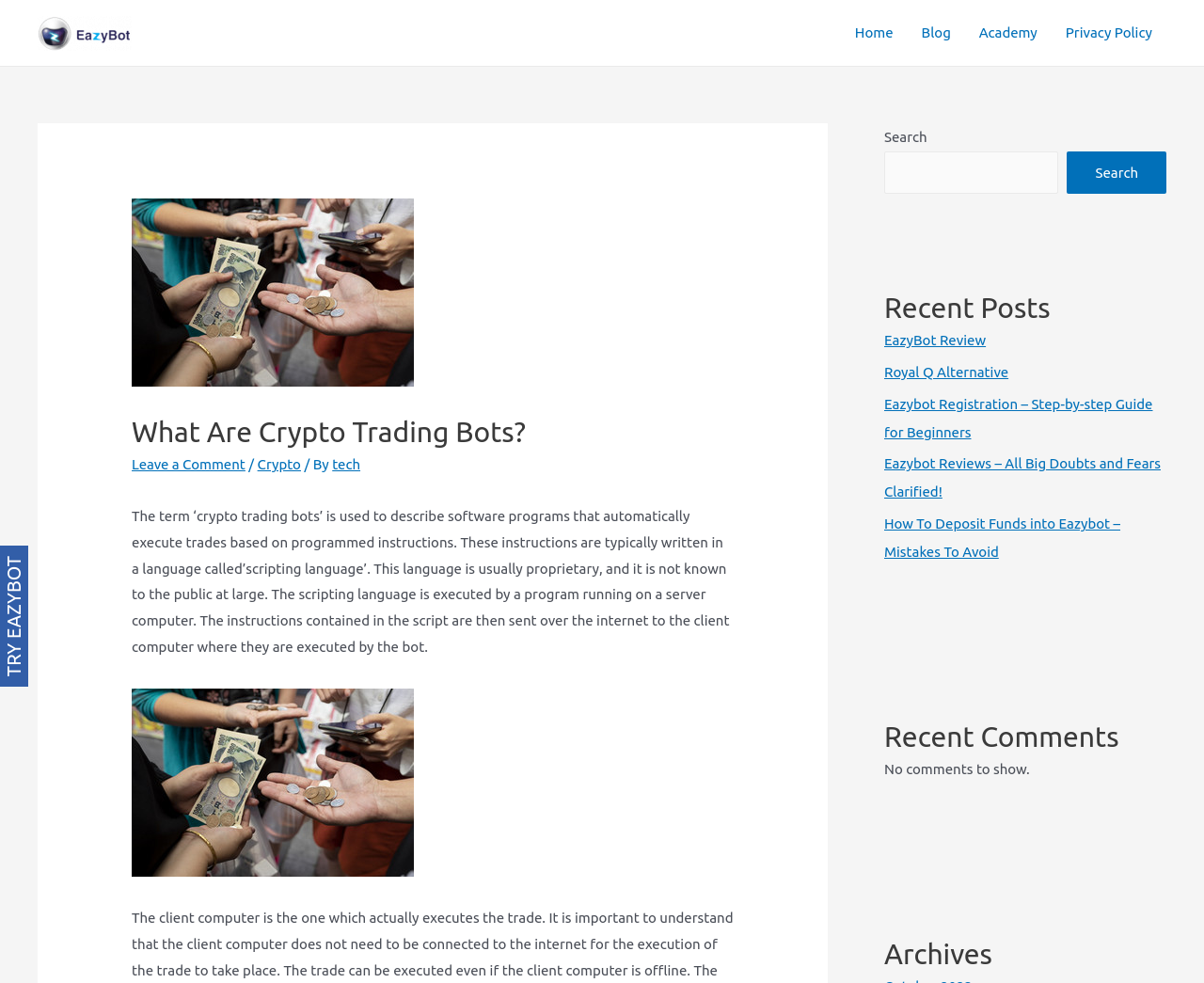For the following element description, predict the bounding box coordinates in the format (top-left x, top-left y, bottom-right x, bottom-right y). All values should be floating point numbers between 0 and 1. Description: Royal Q Alternative

[0.734, 0.37, 0.838, 0.386]